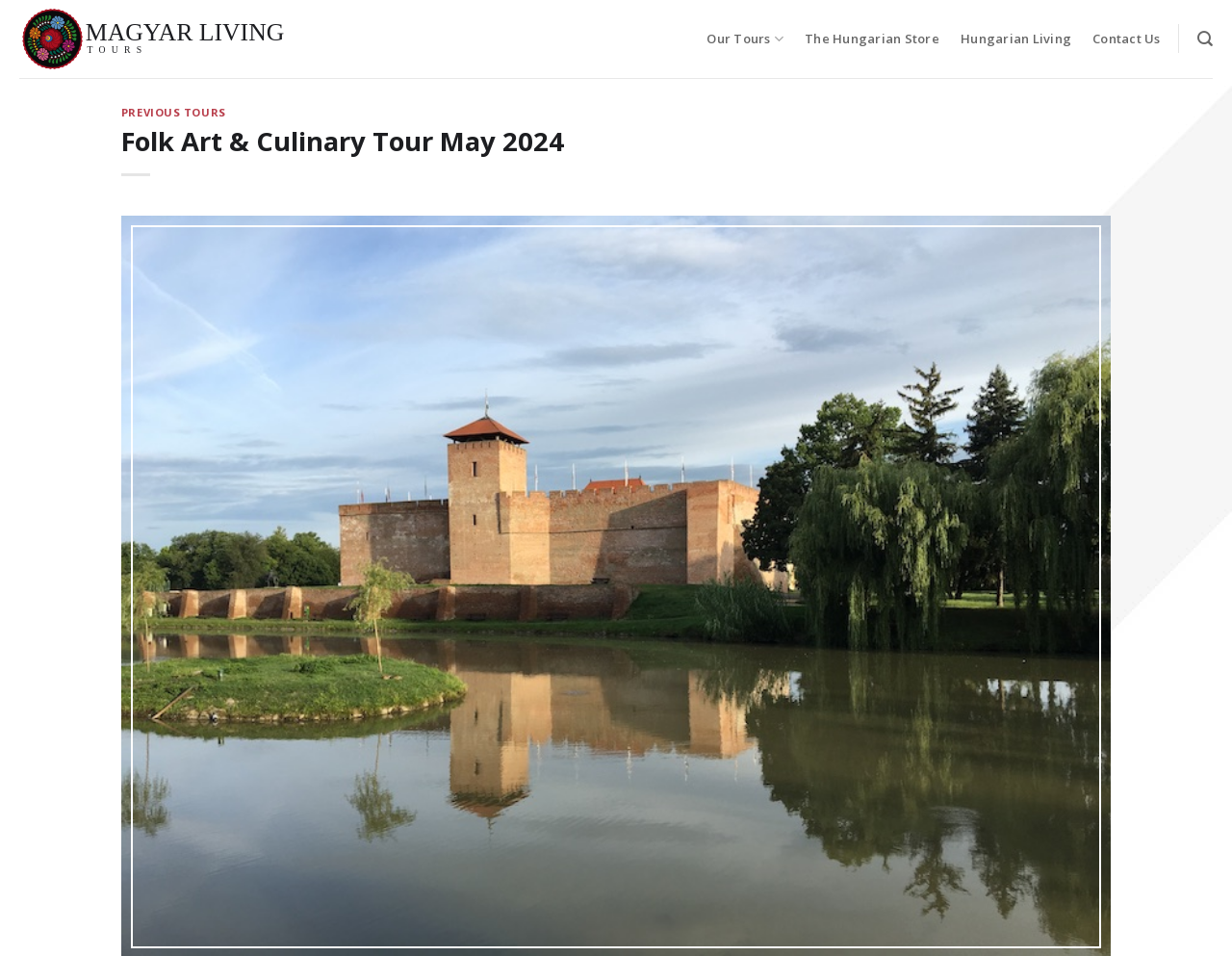Extract the bounding box of the UI element described as: "title="Instagram"".

None